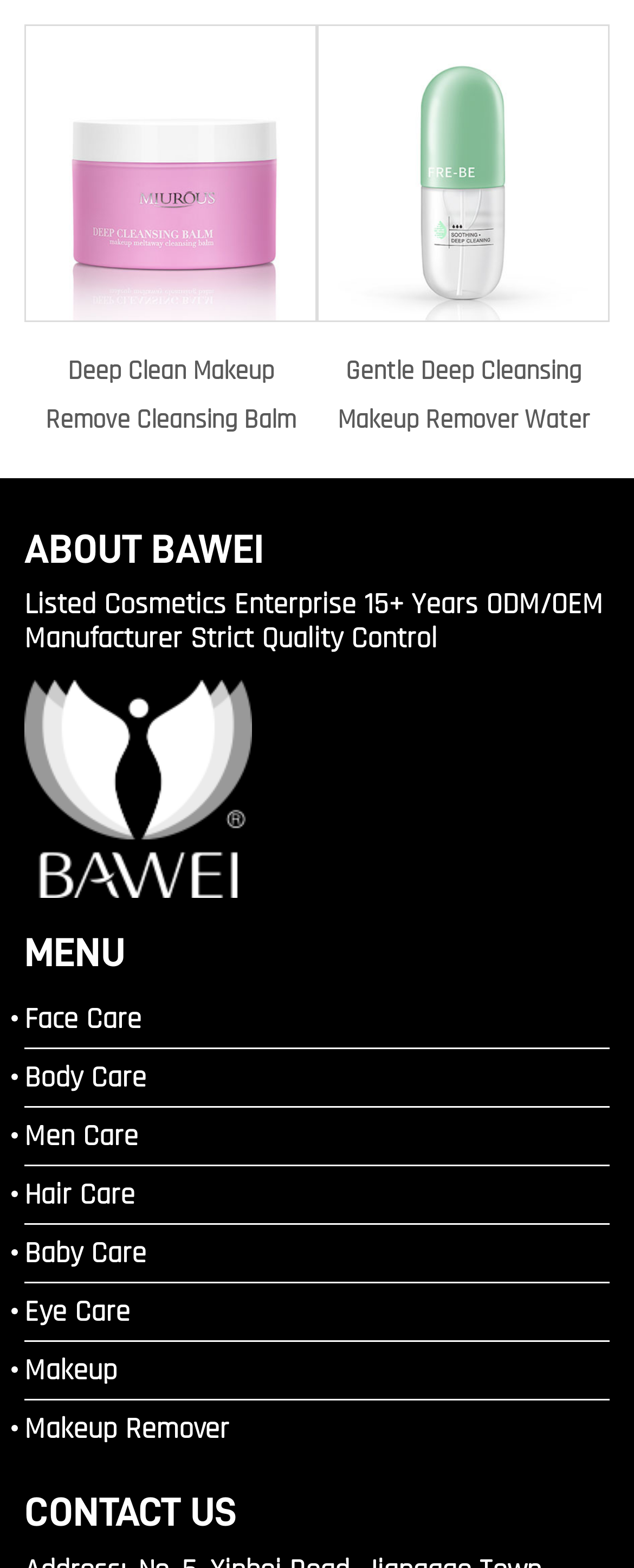What is the category of the product 'Deep Clean Makeup Remove Cleansing Balm'? Analyze the screenshot and reply with just one word or a short phrase.

Makeup Remover